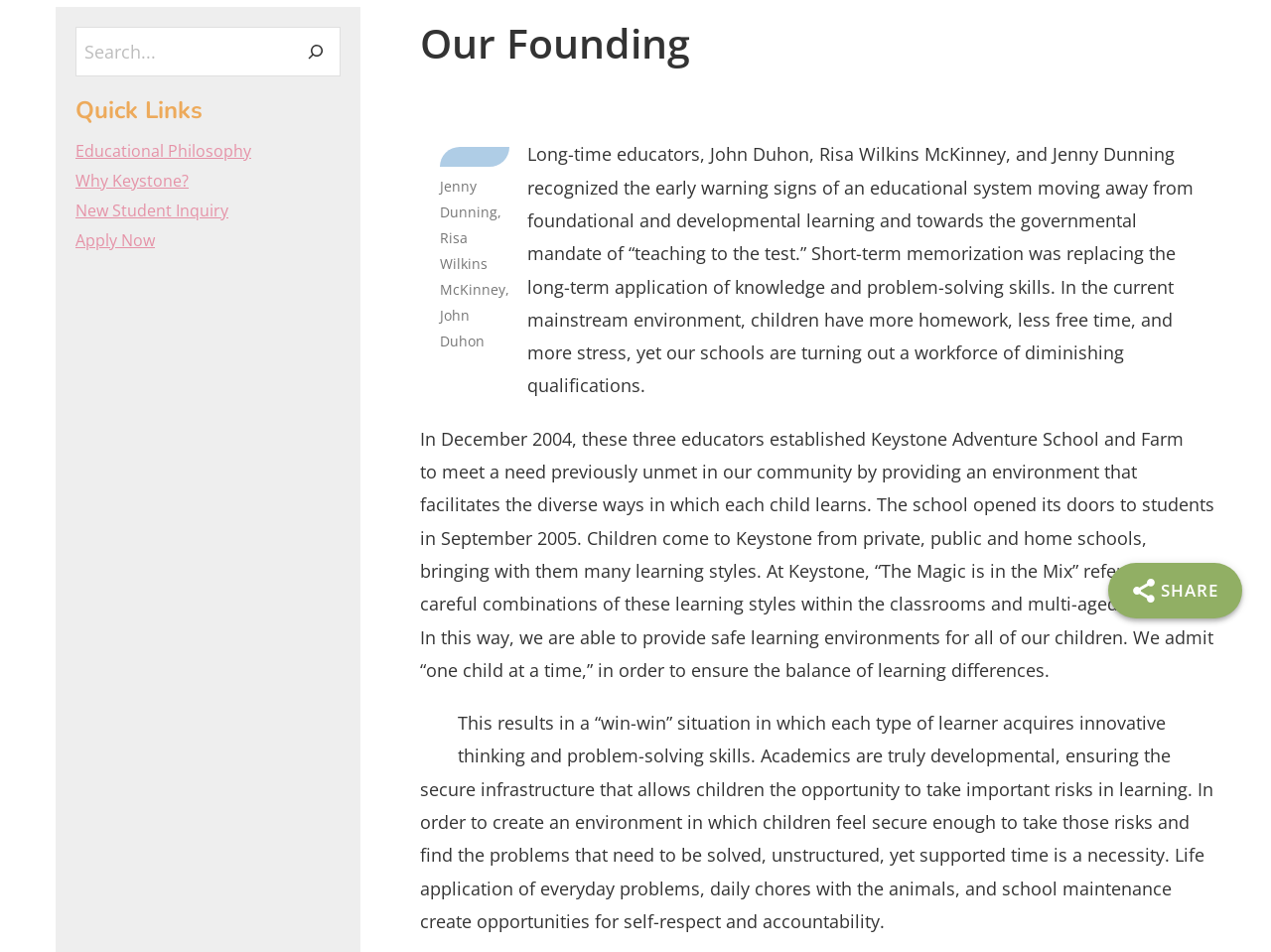Using the provided element description: "name="s" placeholder="Search..."", identify the bounding box coordinates. The coordinates should be four floats between 0 and 1 in the order [left, top, right, bottom].

[0.063, 0.034, 0.233, 0.075]